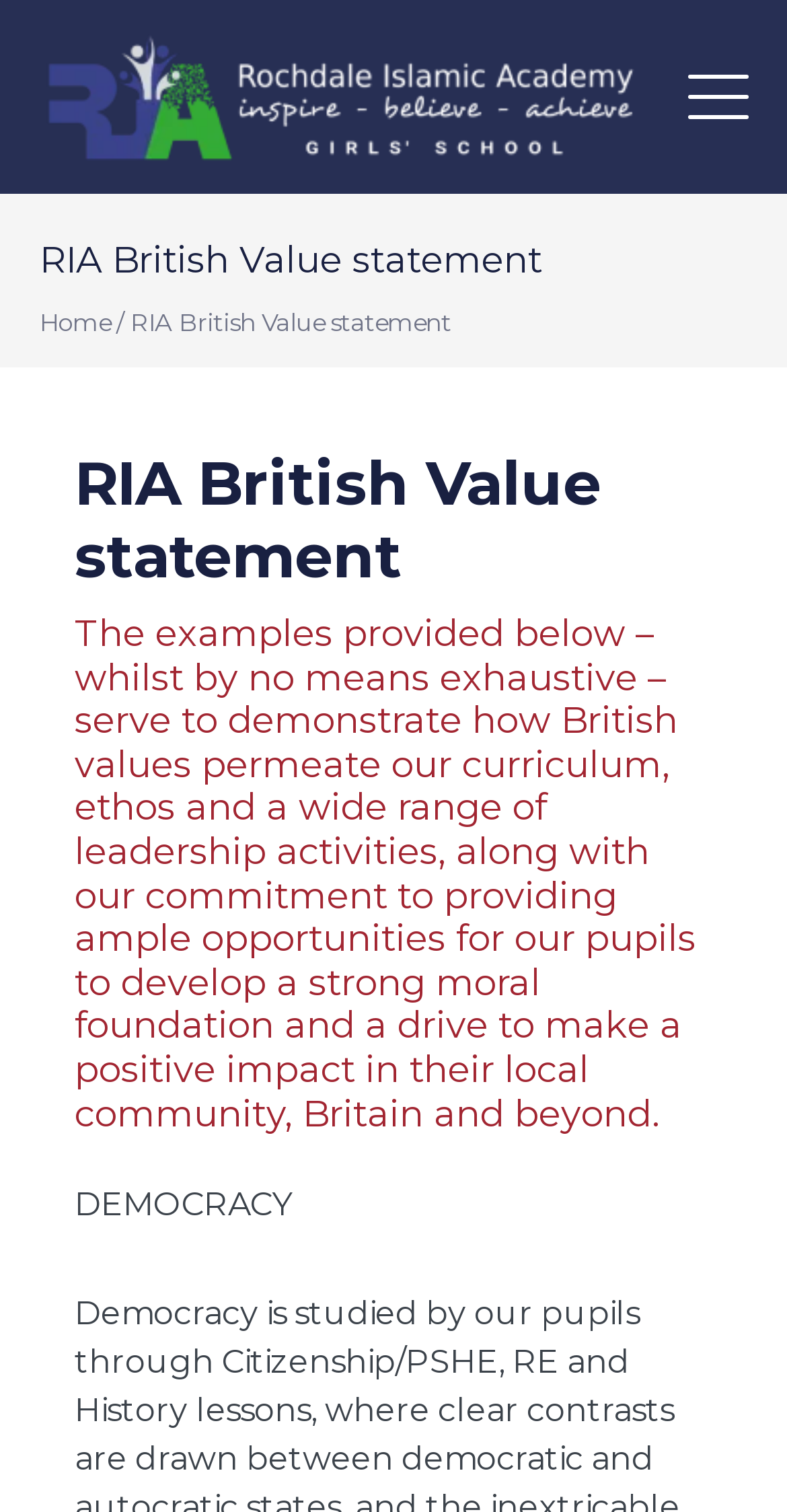What is the main topic of this webpage?
Give a detailed explanation using the information visible in the image.

Based on the webpage content, it appears that the main topic is British values, as it is mentioned in the heading and the text describes how these values are demonstrated in the curriculum and ethos.